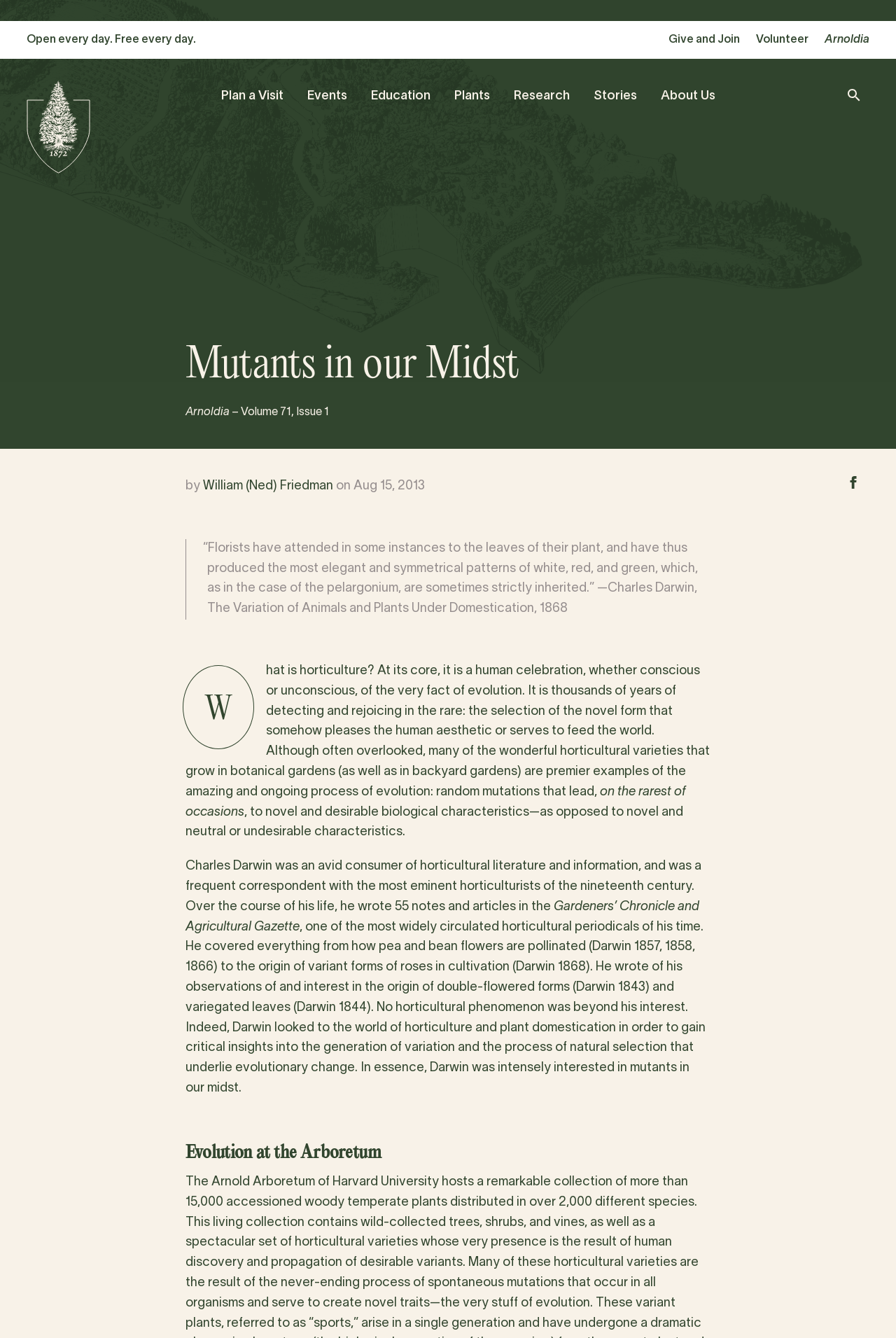Locate the bounding box coordinates of the element that needs to be clicked to carry out the instruction: "Share on Facebook". The coordinates should be given as four float numbers ranging from 0 to 1, i.e., [left, top, right, bottom].

[0.935, 0.349, 0.97, 0.372]